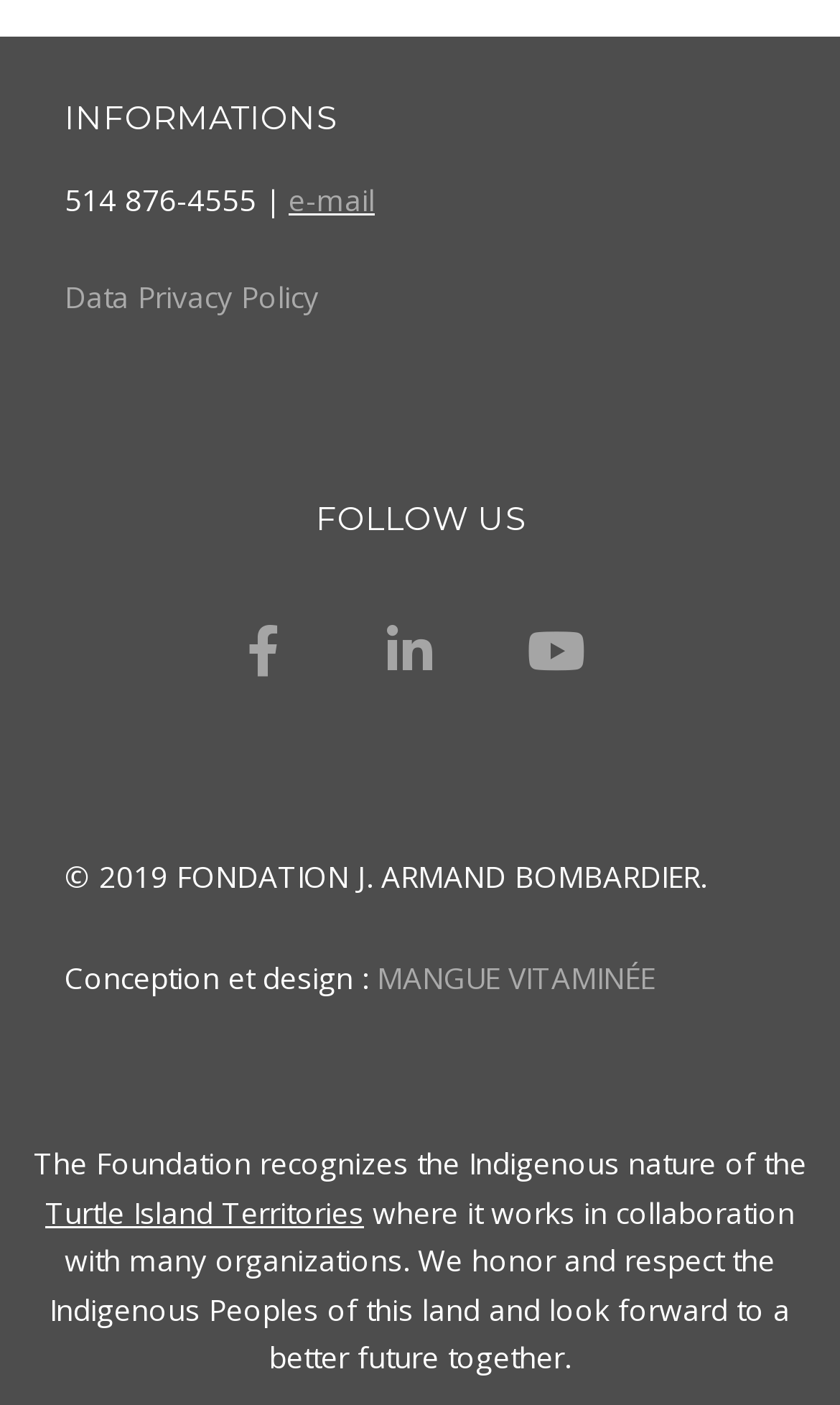For the element described, predict the bounding box coordinates as (top-left x, top-left y, bottom-right x, bottom-right y). All values should be between 0 and 1. Element description: e-mail

[0.344, 0.127, 0.446, 0.156]